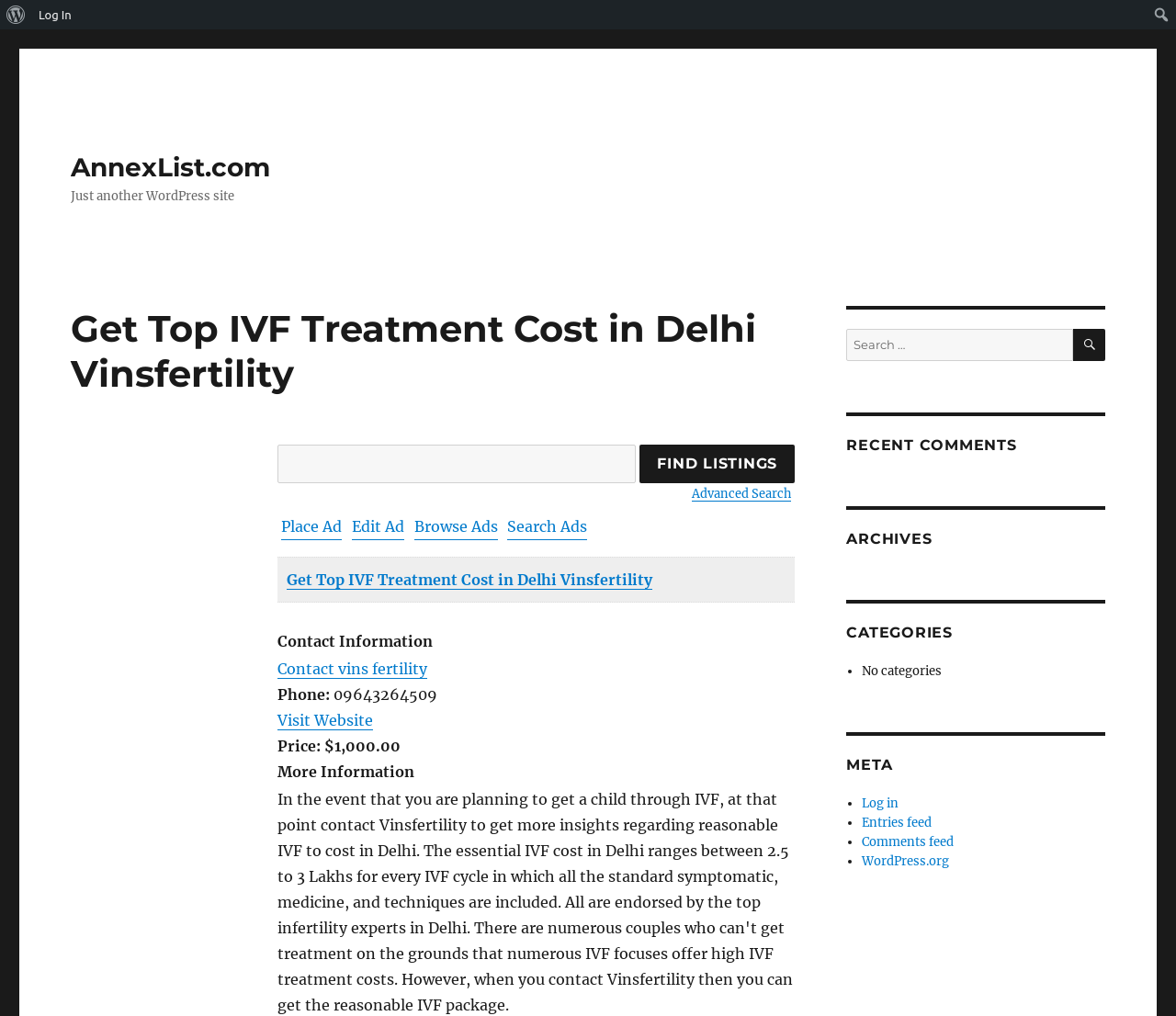Please determine the bounding box coordinates of the element to click on in order to accomplish the following task: "Search for IVF treatment cost". Ensure the coordinates are four float numbers ranging from 0 to 1, i.e., [left, top, right, bottom].

[0.977, 0.004, 0.998, 0.025]